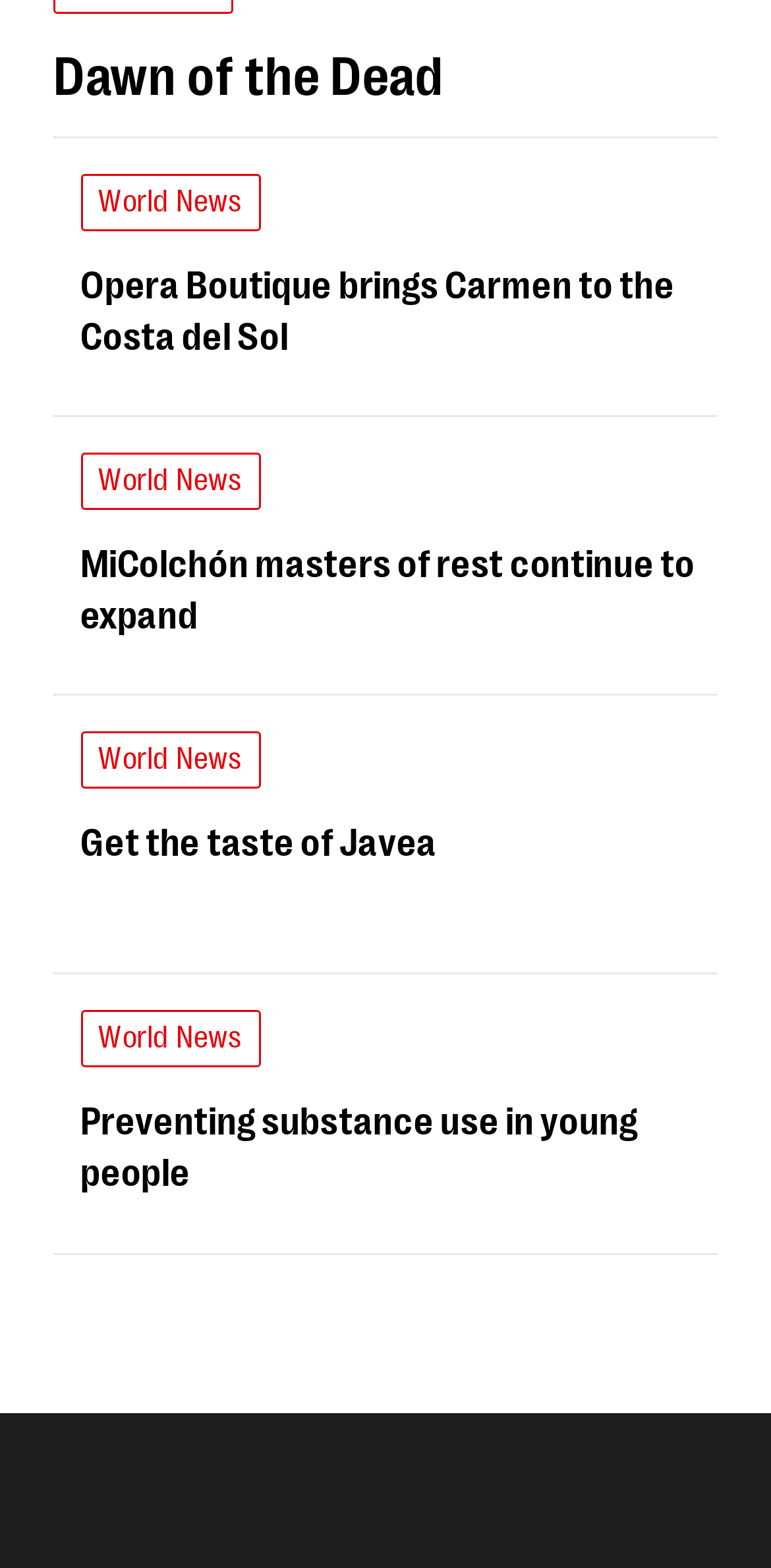Analyze the image and provide a detailed answer to the question: Are there any images on this page?

I found an image element with the text 'Carmen by Bizet', which indicates that there is at least one image on this page.